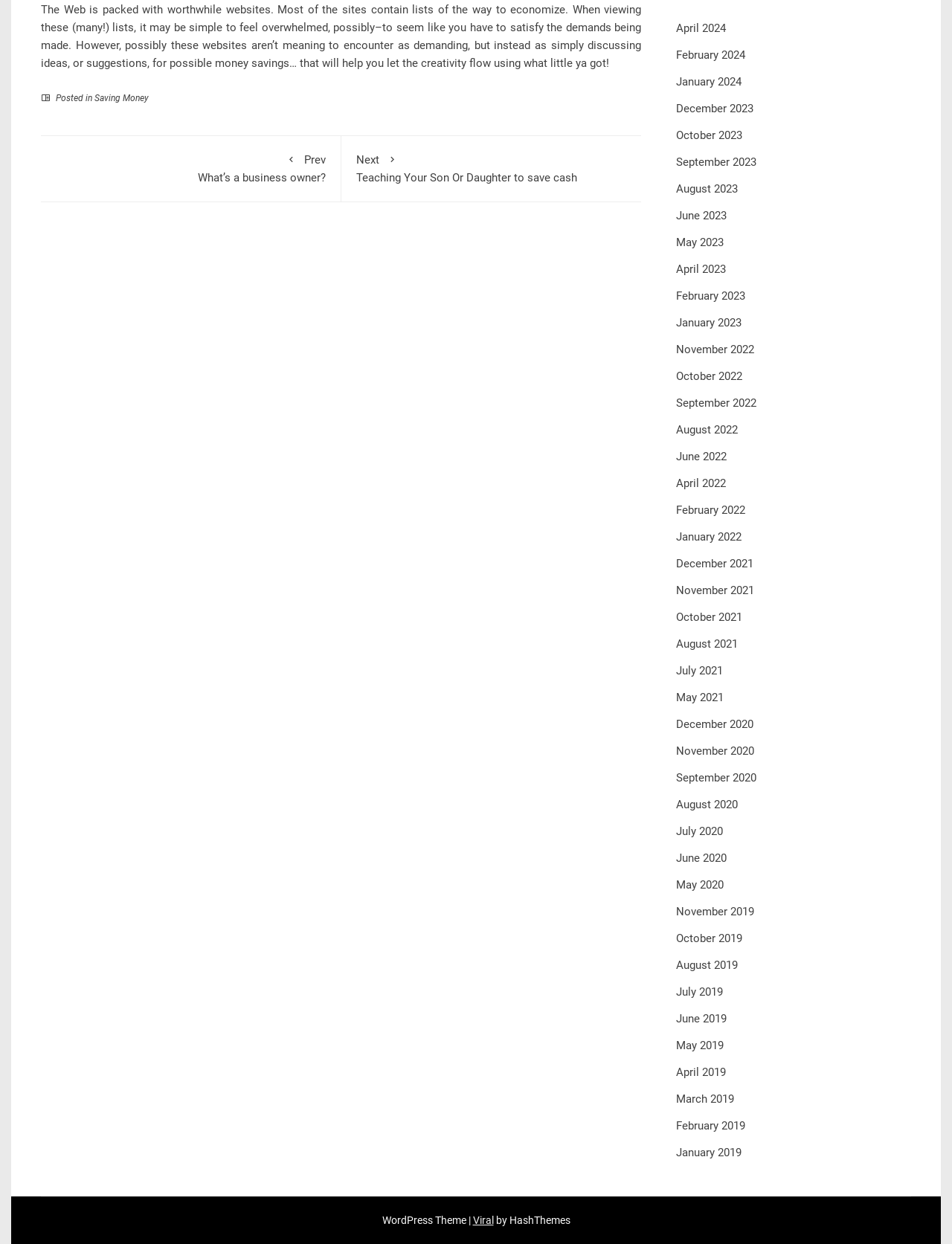What is the category of the previous article?
Use the screenshot to answer the question with a single word or phrase.

Business owner